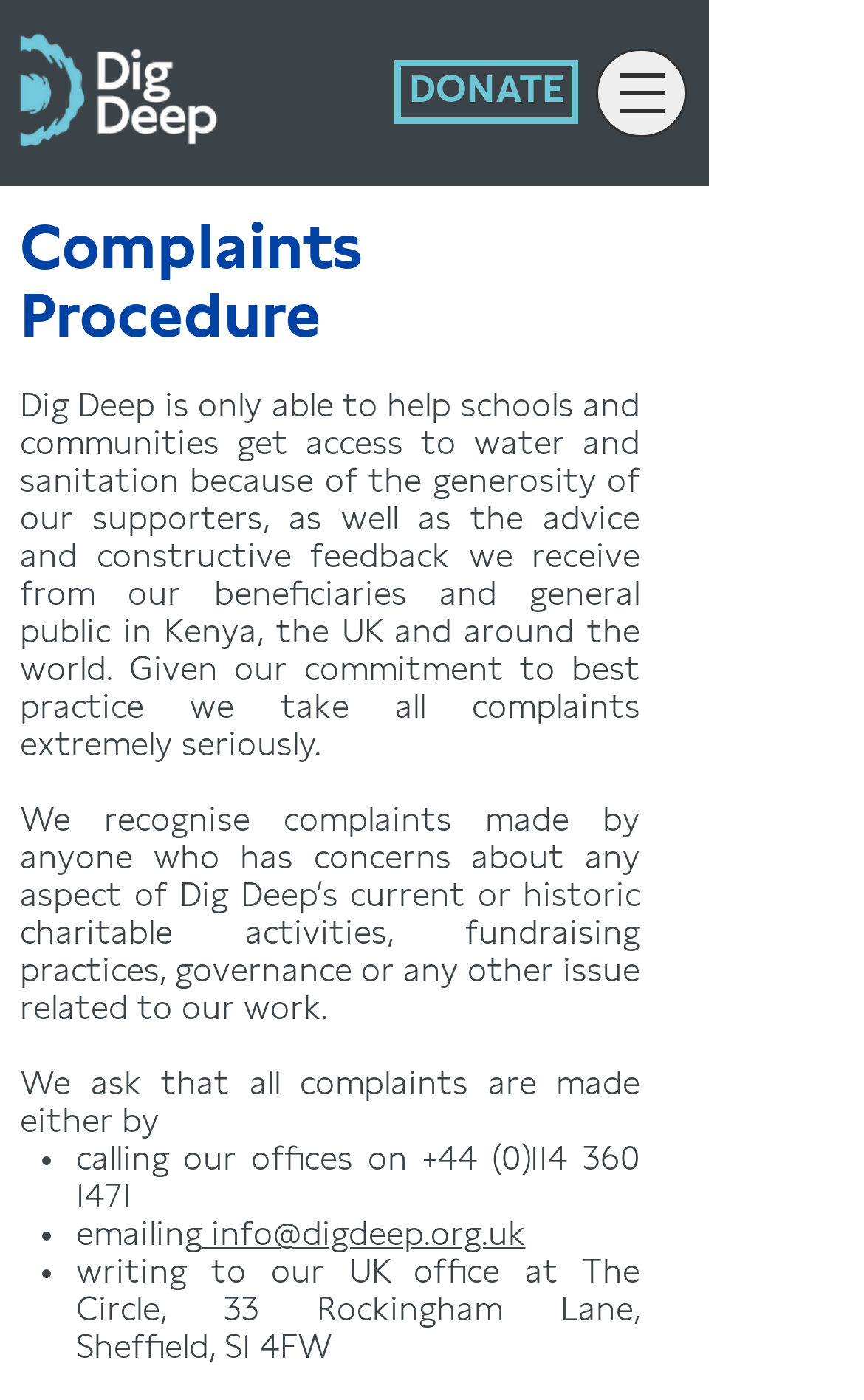Provide the bounding box coordinates in the format (top-left x, top-left y, bottom-right x, bottom-right y). All values are floating point numbers between 0 and 1. Determine the bounding box coordinate of the UI element described as: info@digdeep.org.uk

[0.234, 0.869, 0.608, 0.896]